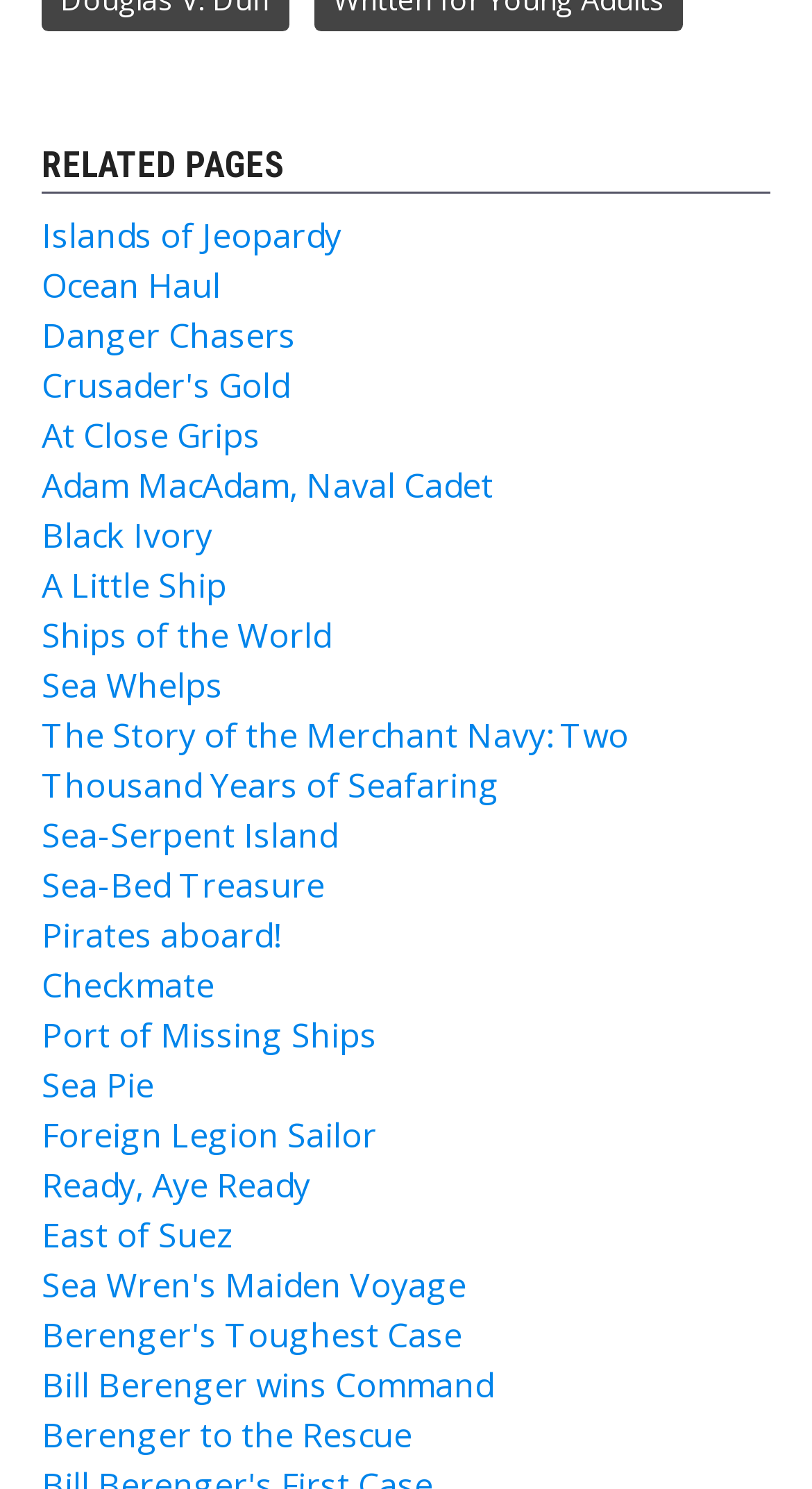What is the title of the next article?
Please answer using one word or phrase, based on the screenshot.

Bill Berenger's First Case